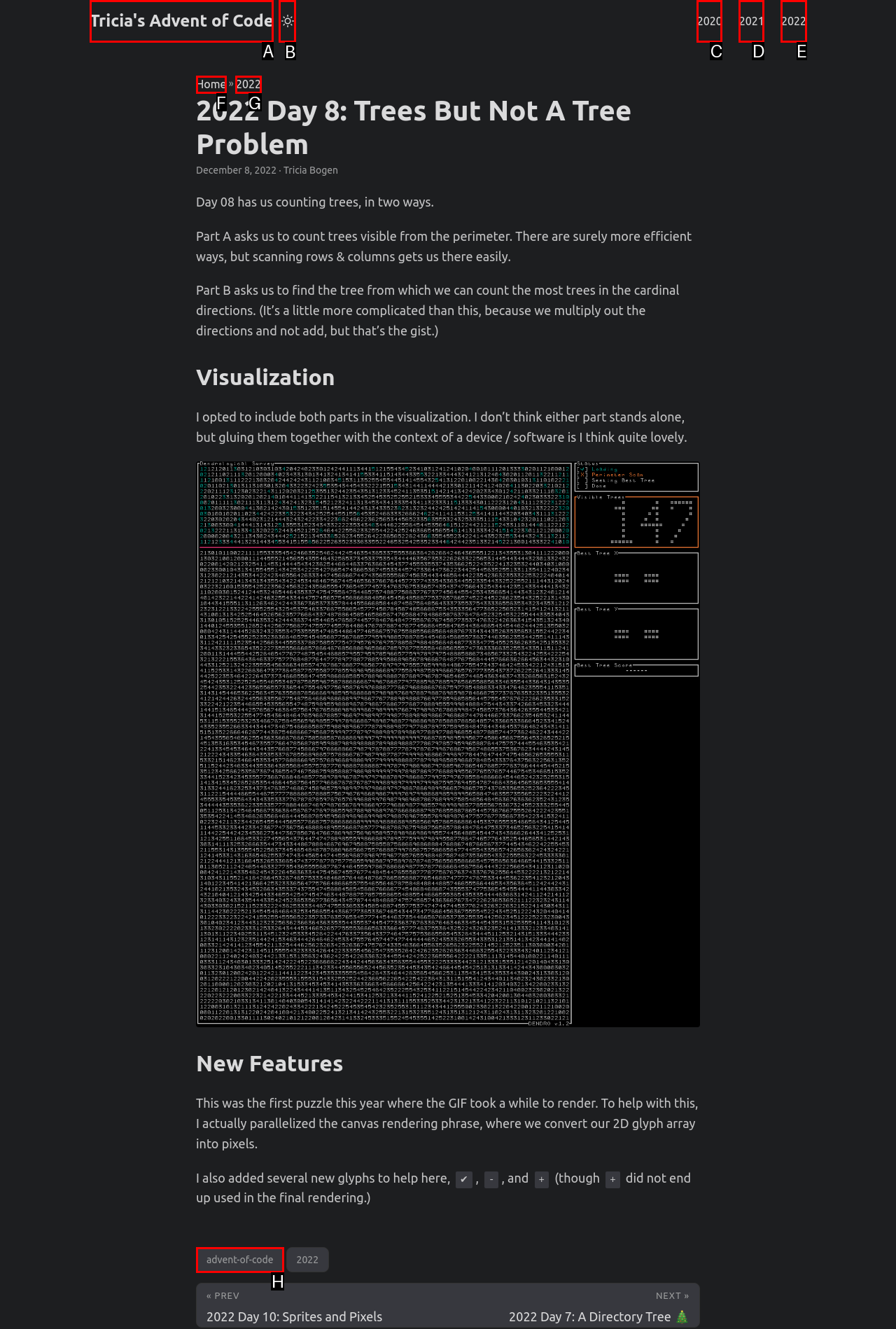Select the letter of the element you need to click to complete this task: click the button to toggle theme
Answer using the letter from the specified choices.

B